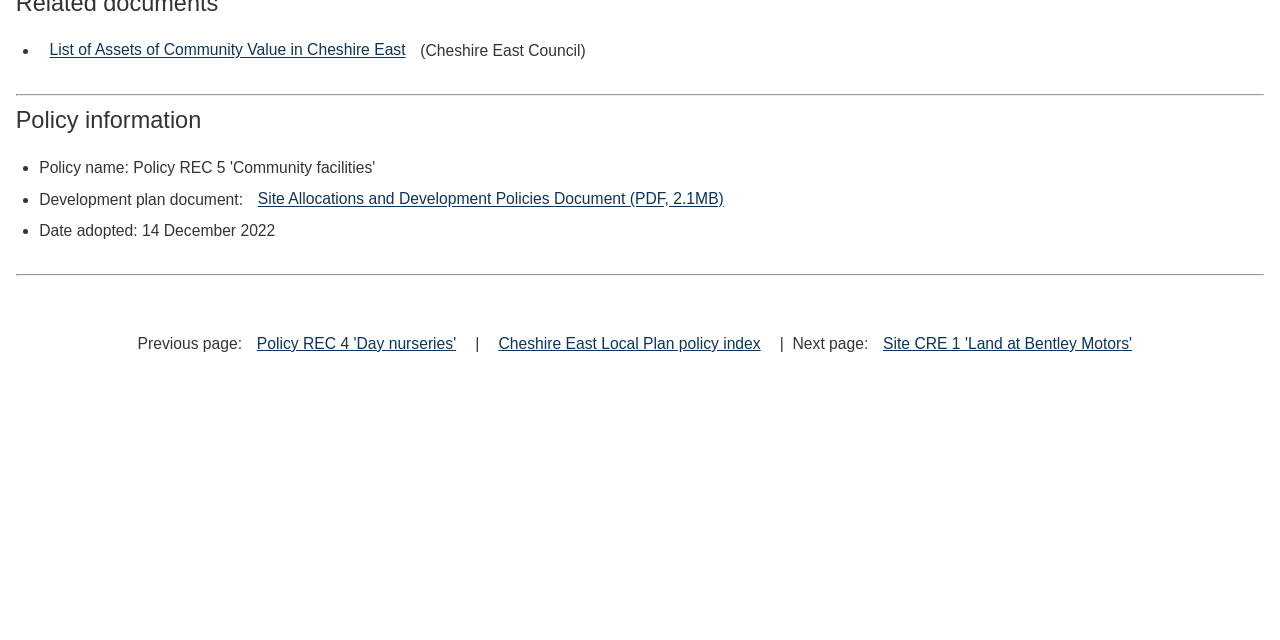Extract the bounding box coordinates of the UI element described by: "Policy REC 4 'Day nurseries'". The coordinates should include four float numbers ranging from 0 to 1, e.g., [left, top, right, bottom].

[0.193, 0.508, 0.364, 0.567]